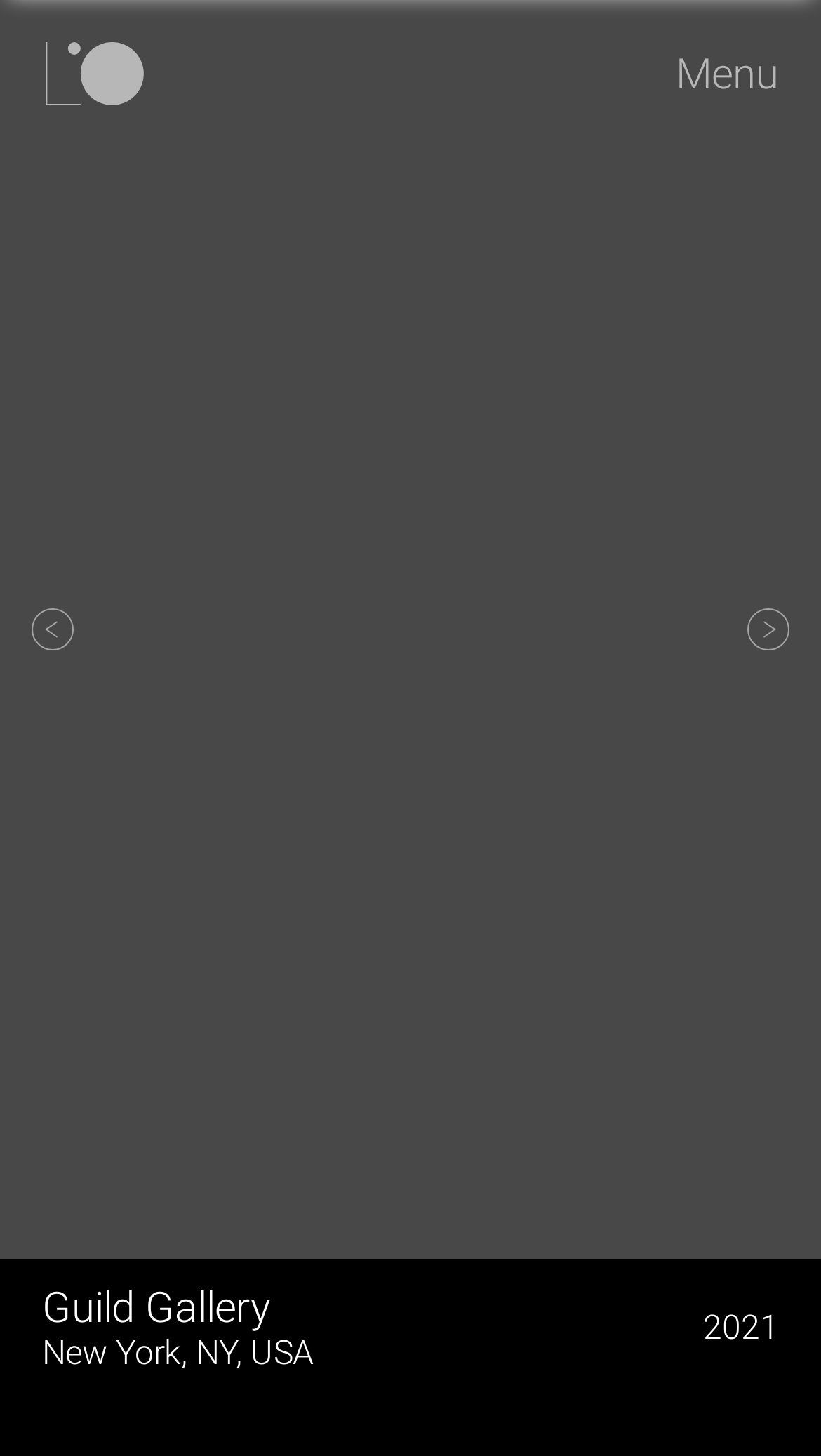Highlight the bounding box of the UI element that corresponds to this description: "sentences checker".

None